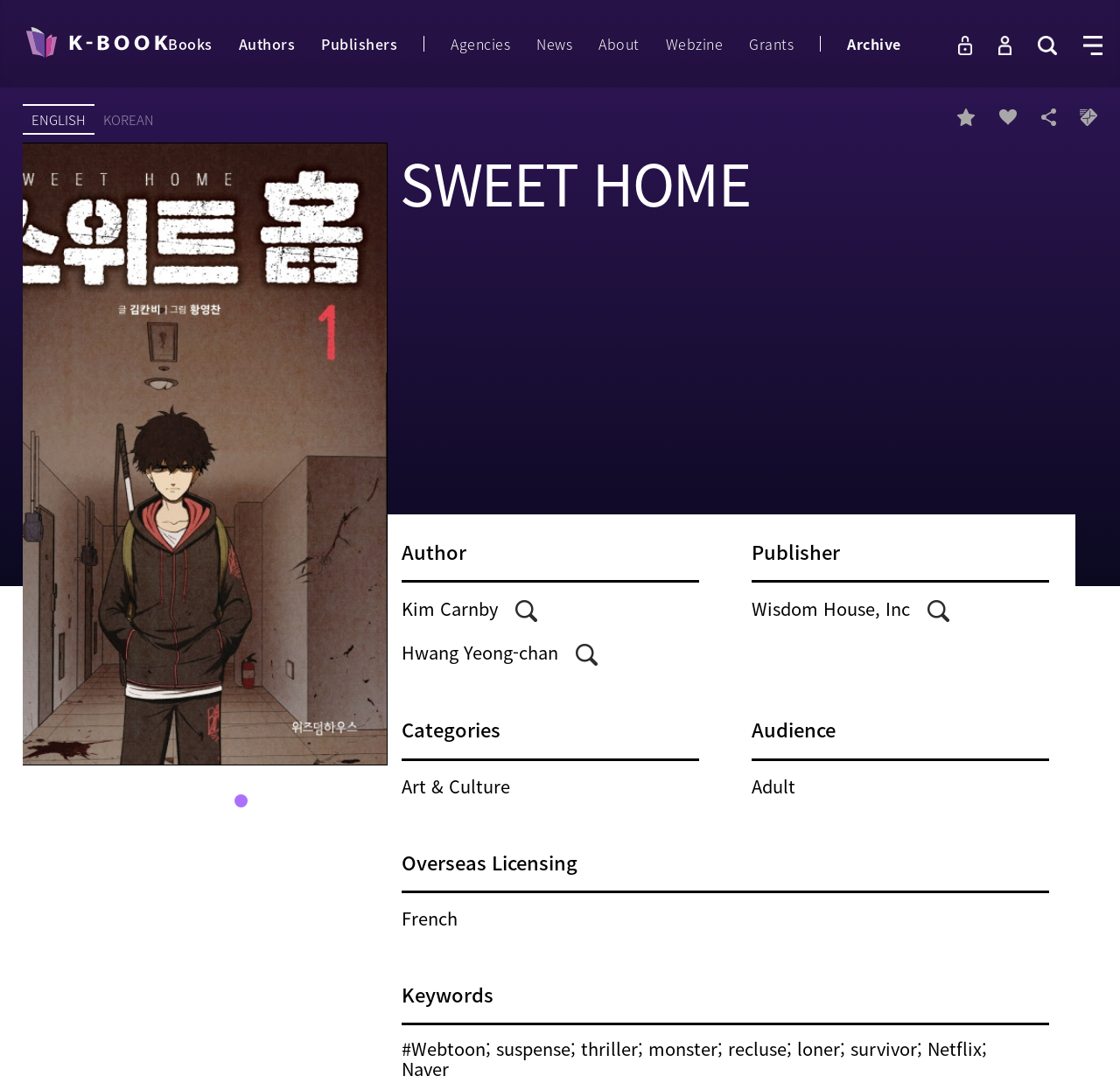Identify the bounding box coordinates of the area you need to click to perform the following instruction: "Search for an author".

[0.46, 0.547, 0.48, 0.571]